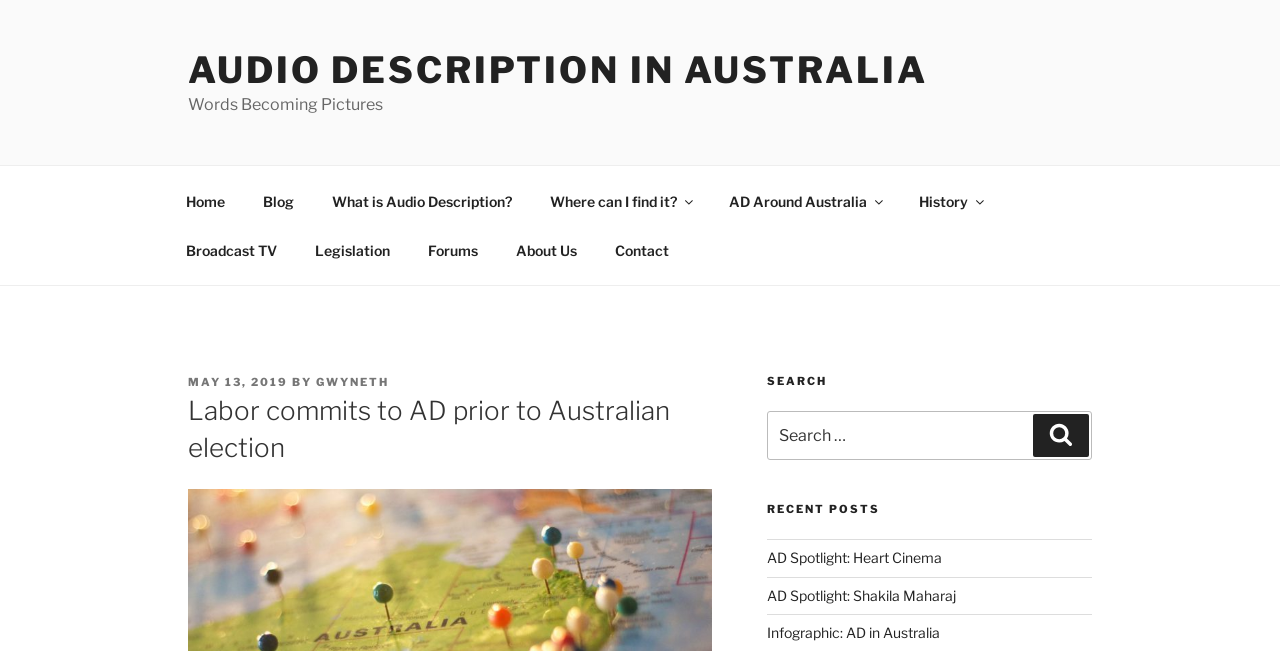Locate the bounding box coordinates of the element's region that should be clicked to carry out the following instruction: "Check the 'RECENT POSTS' section". The coordinates need to be four float numbers between 0 and 1, i.e., [left, top, right, bottom].

[0.599, 0.771, 0.853, 0.794]